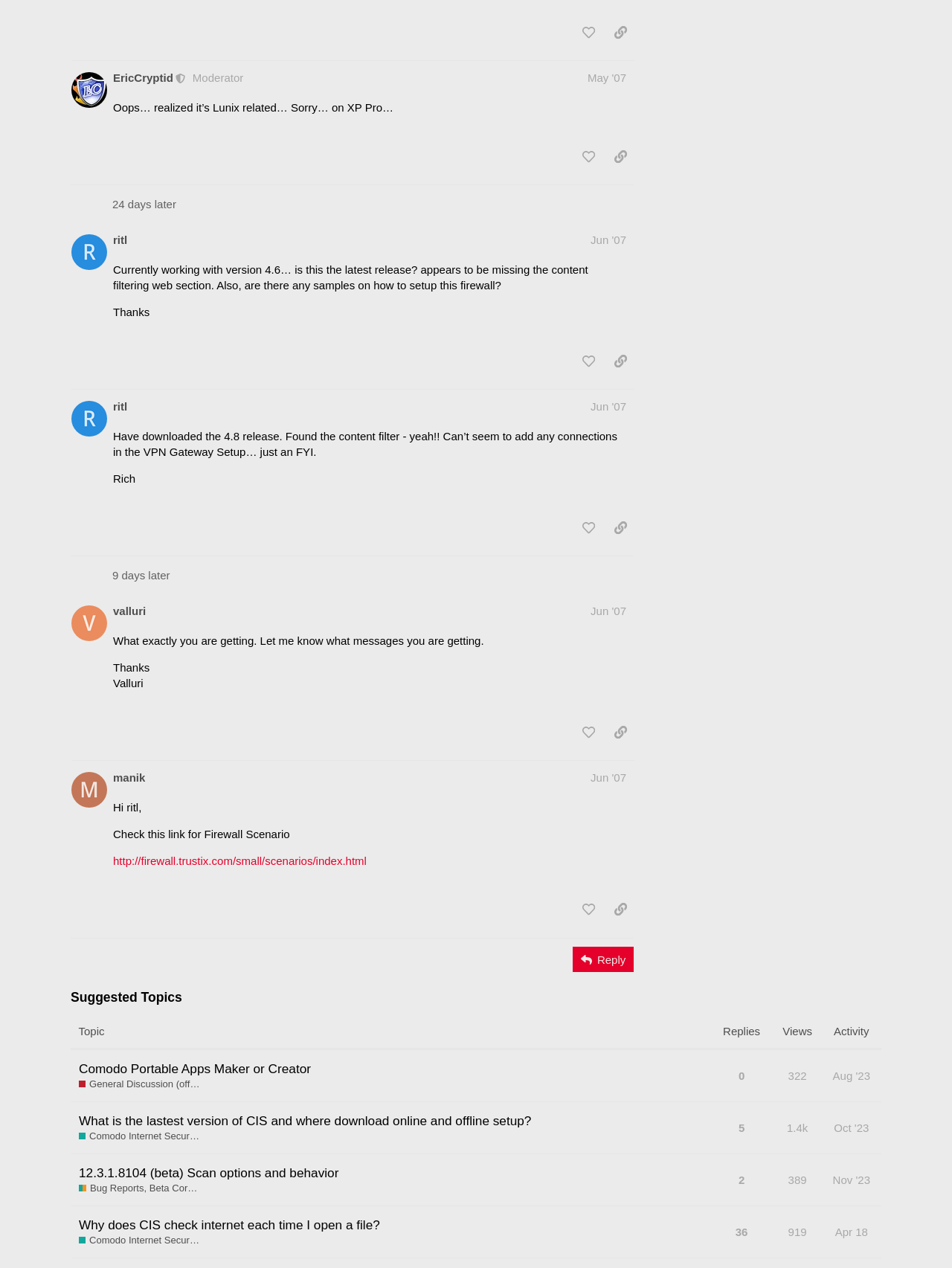What is the username of the author of post #7?
Look at the image and answer with only one word or phrase.

valluri